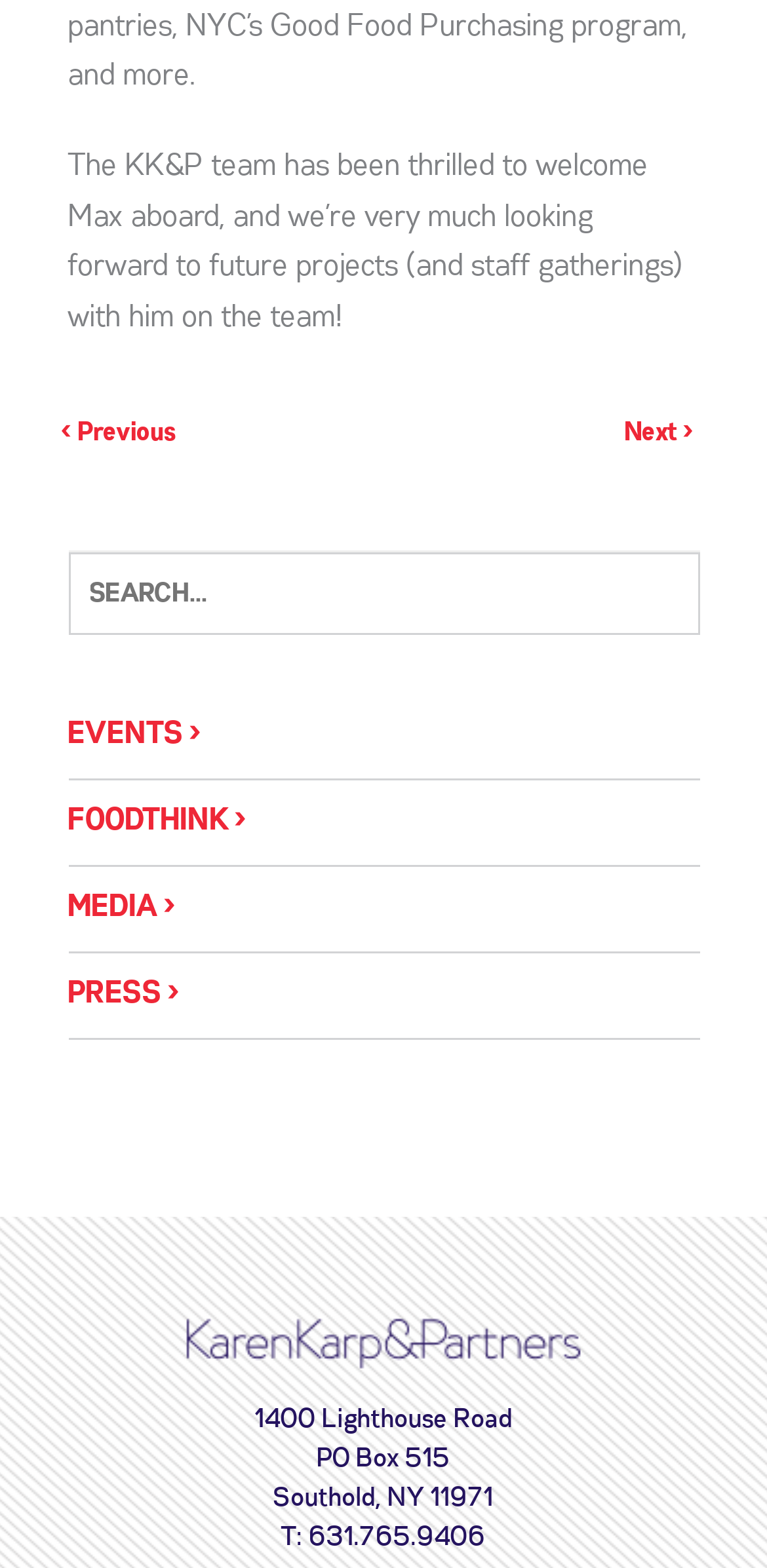Provide a short, one-word or phrase answer to the question below:
What is the purpose of the textbox?

Search